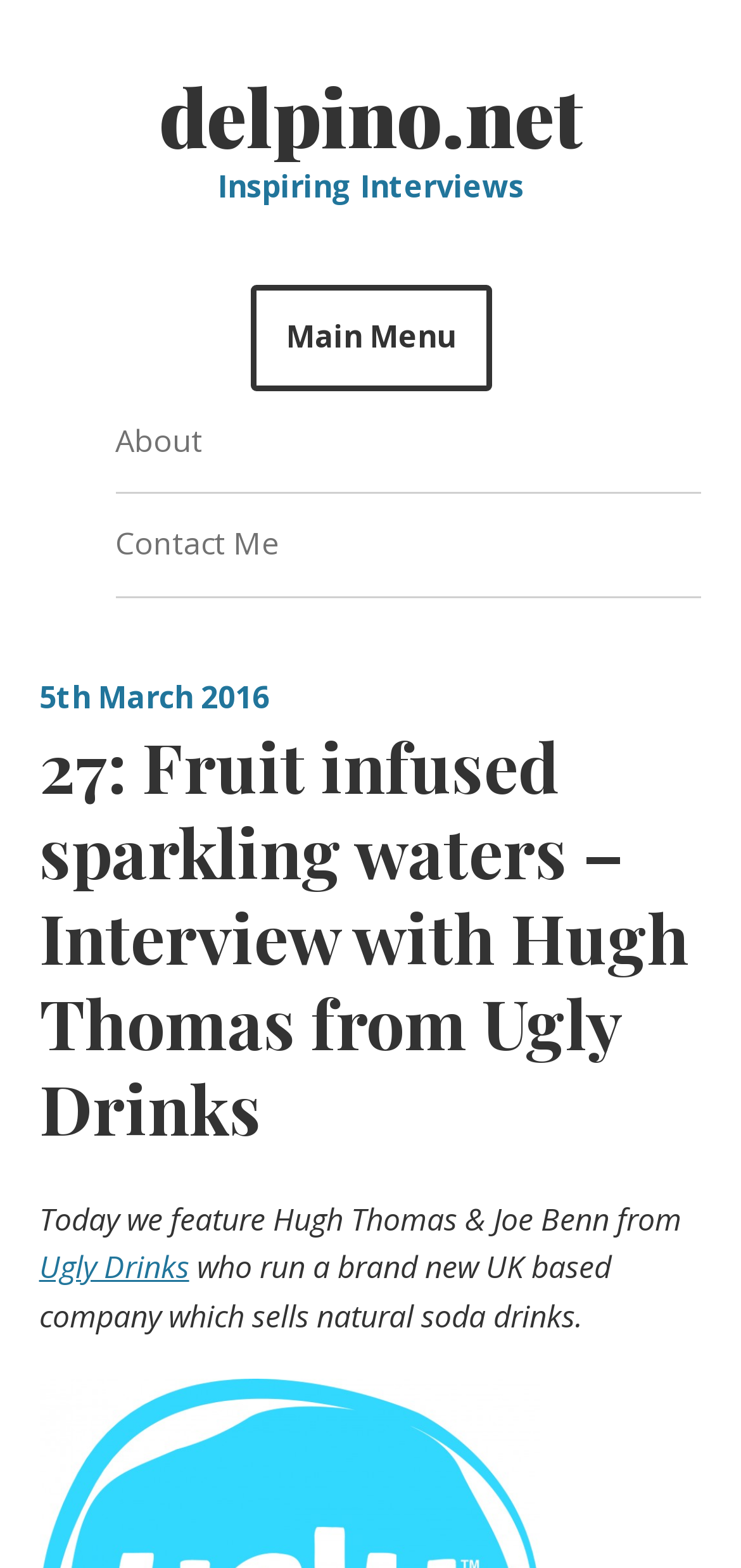Please give a concise answer to this question using a single word or phrase: 
What is the name of the company featured in the interview?

Ugly Drinks